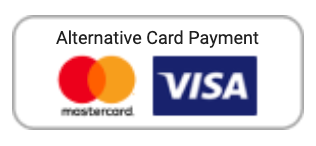Create a detailed narrative that captures the essence of the image.

The image features a payment option labeled "Alternative Card Payment." It prominently displays the logos of Mastercard and Visa, suggesting that these credit card brands can be utilized for transactions. This option serves as an alternative to the standard credit card payment method, indicating flexibility for users when making payments. The visual design is clear and straightforward, enhancing user accessibility while facilitating financial transactions.